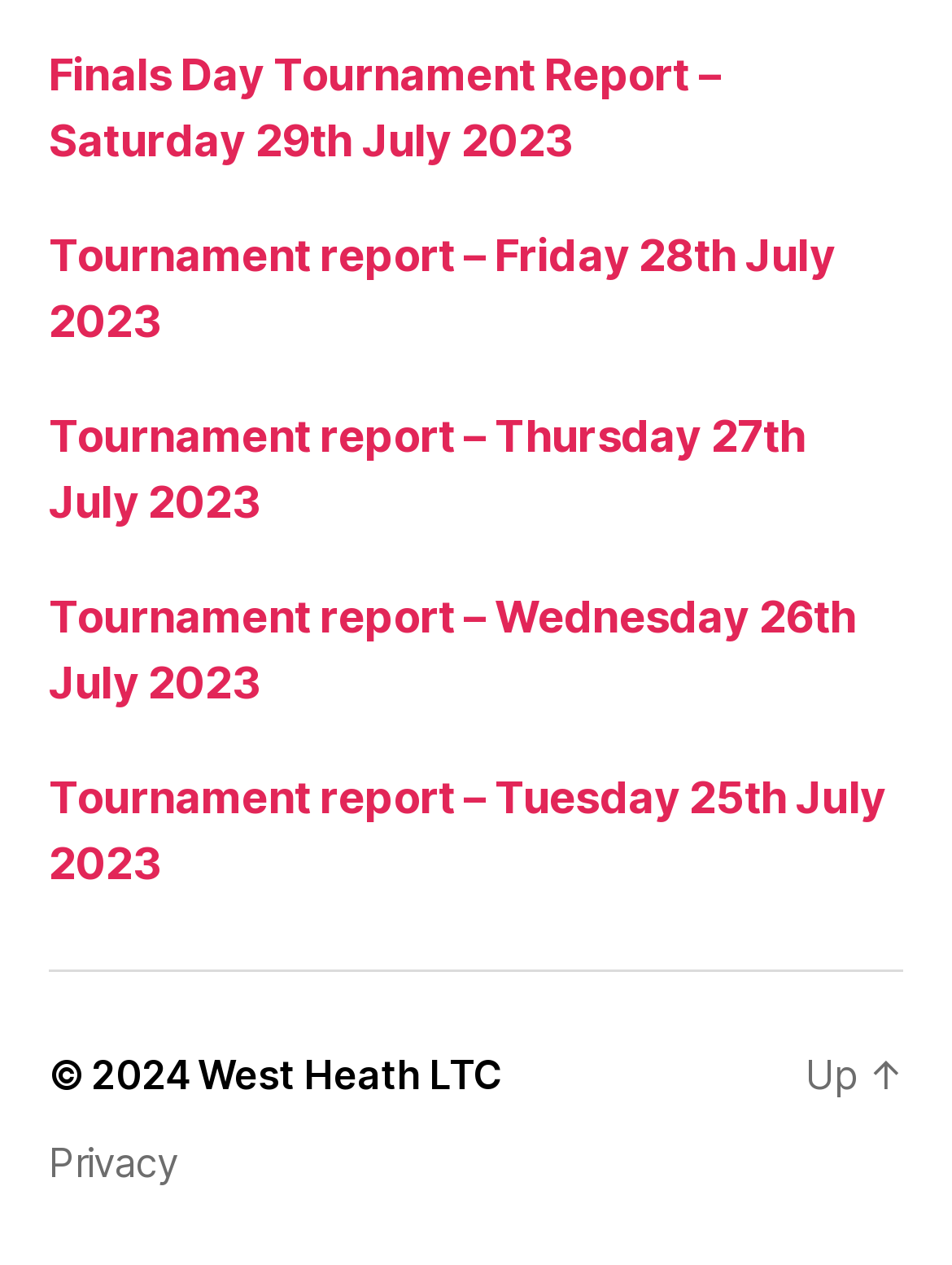What is the purpose of the 'Up' link?
From the screenshot, supply a one-word or short-phrase answer.

To go back to the top